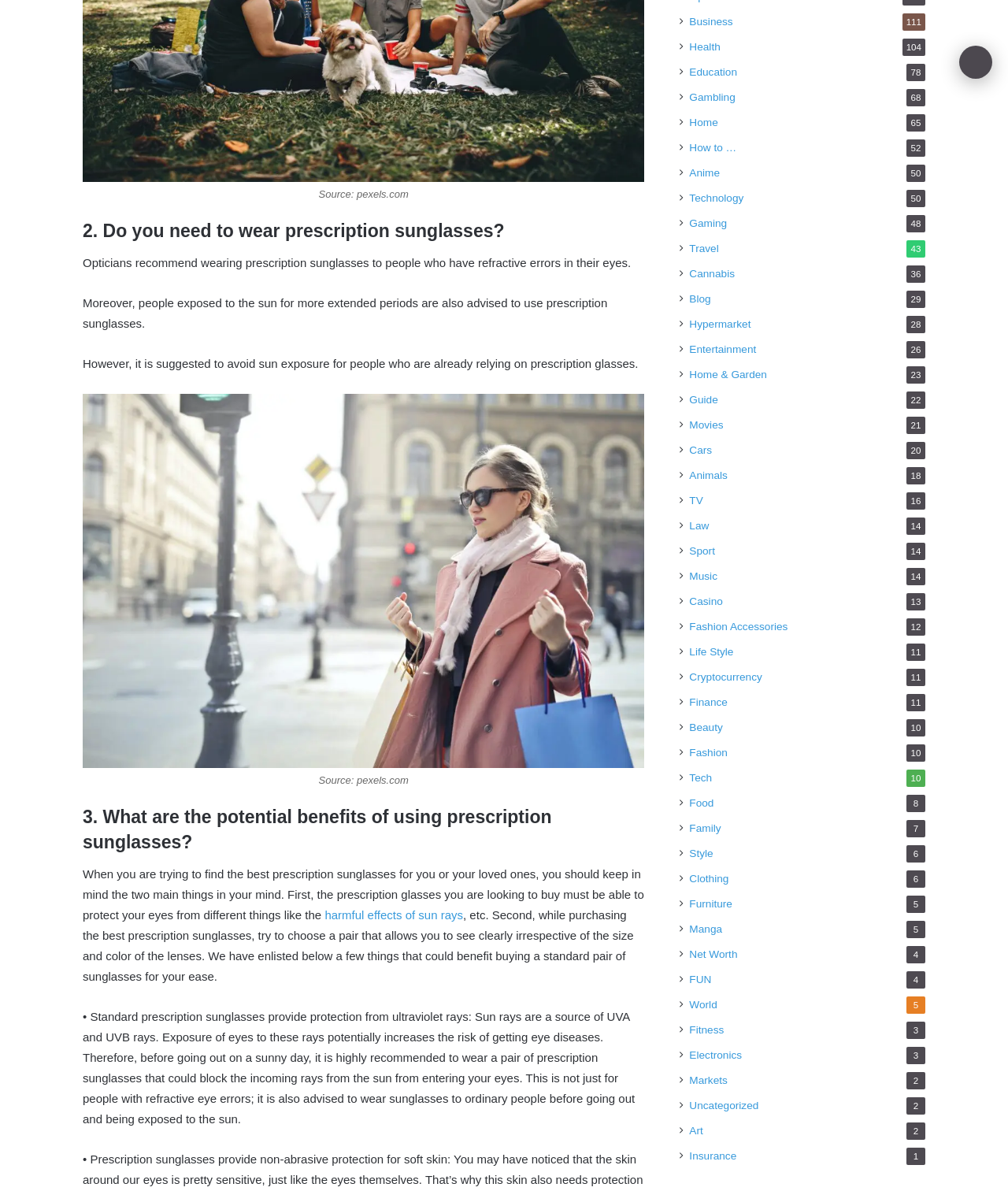Locate the bounding box coordinates of the clickable area to execute the instruction: "Read about 'harmful effects of sun rays'". Provide the coordinates as four float numbers between 0 and 1, represented as [left, top, right, bottom].

[0.322, 0.763, 0.459, 0.774]